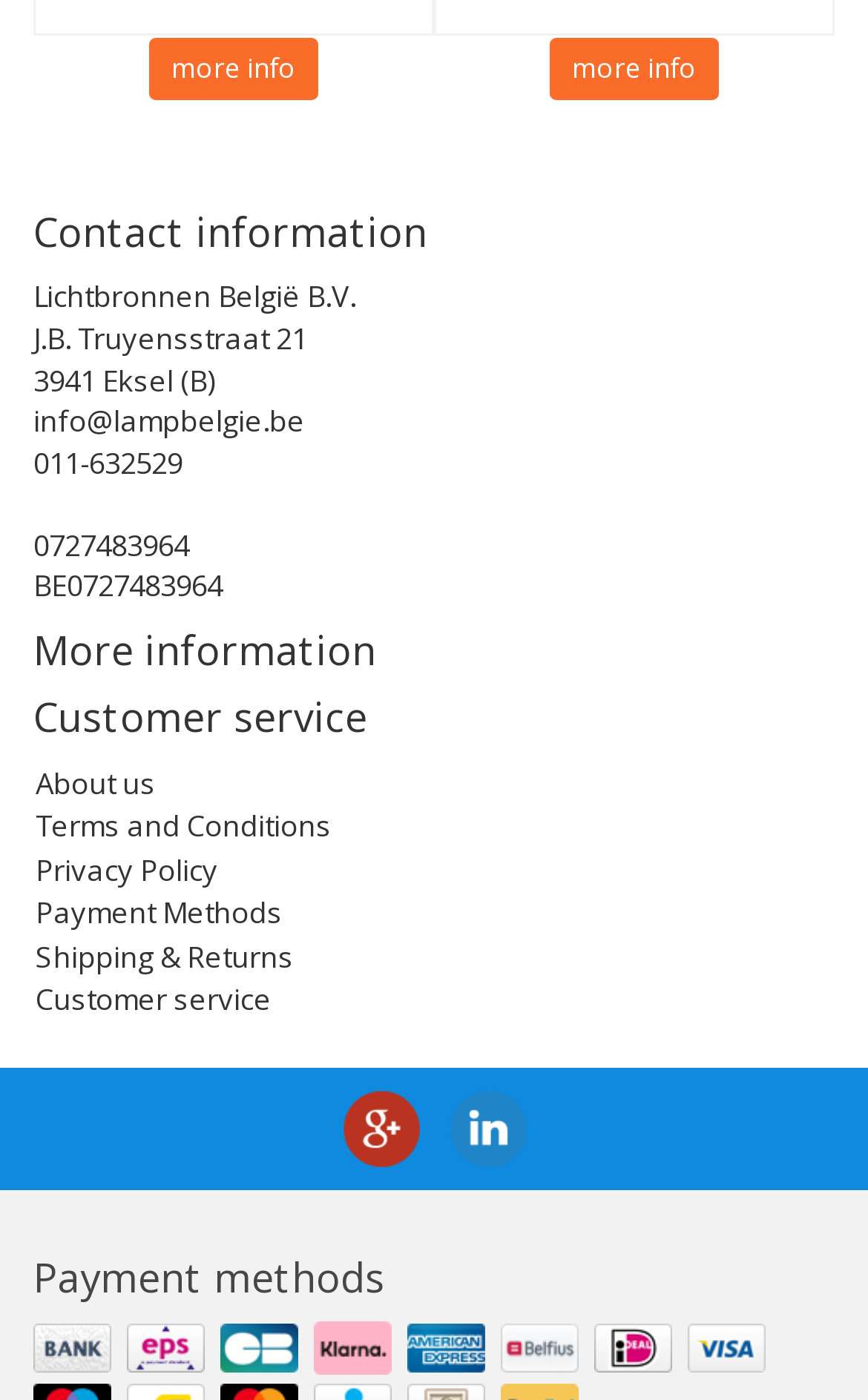Find the bounding box coordinates of the clickable region needed to perform the following instruction: "visit LinkedIn". The coordinates should be provided as four float numbers between 0 and 1, i.e., [left, top, right, bottom].

[0.517, 0.778, 0.606, 0.834]